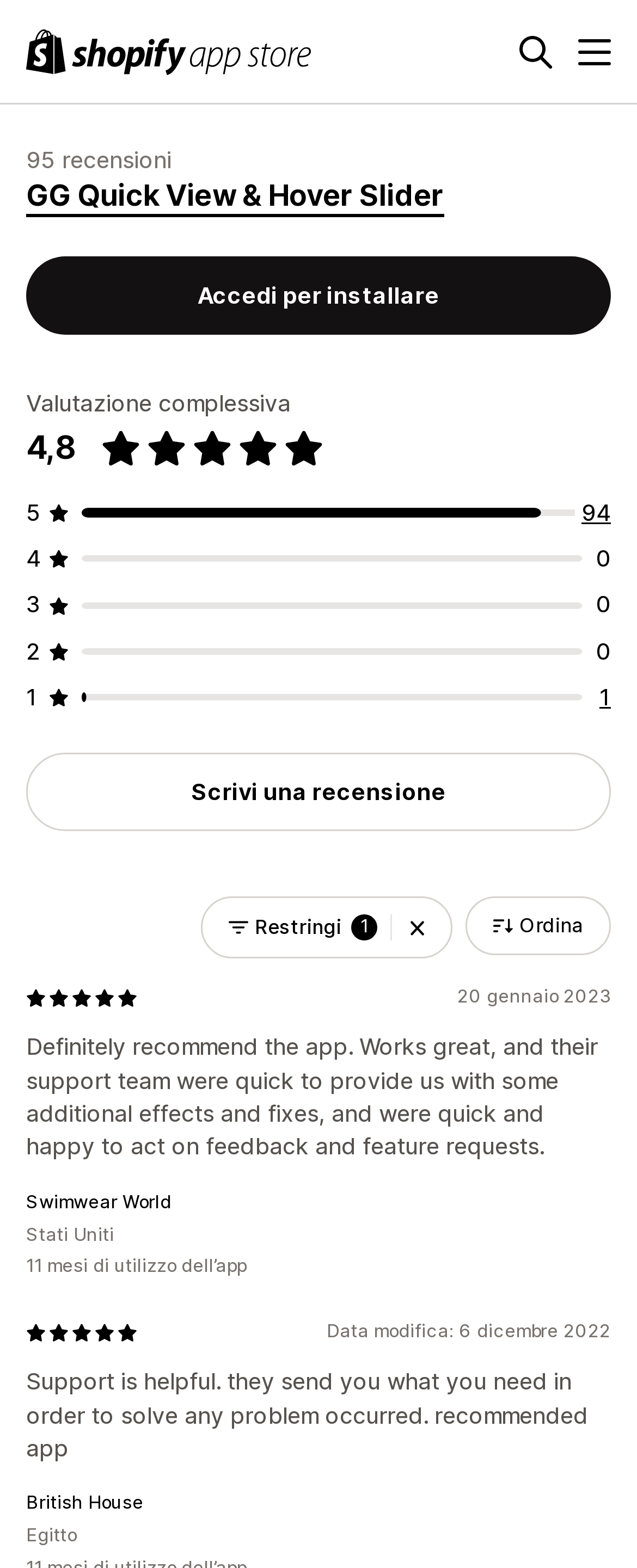Please answer the following question using a single word or phrase: 
How many total reviews are there?

94